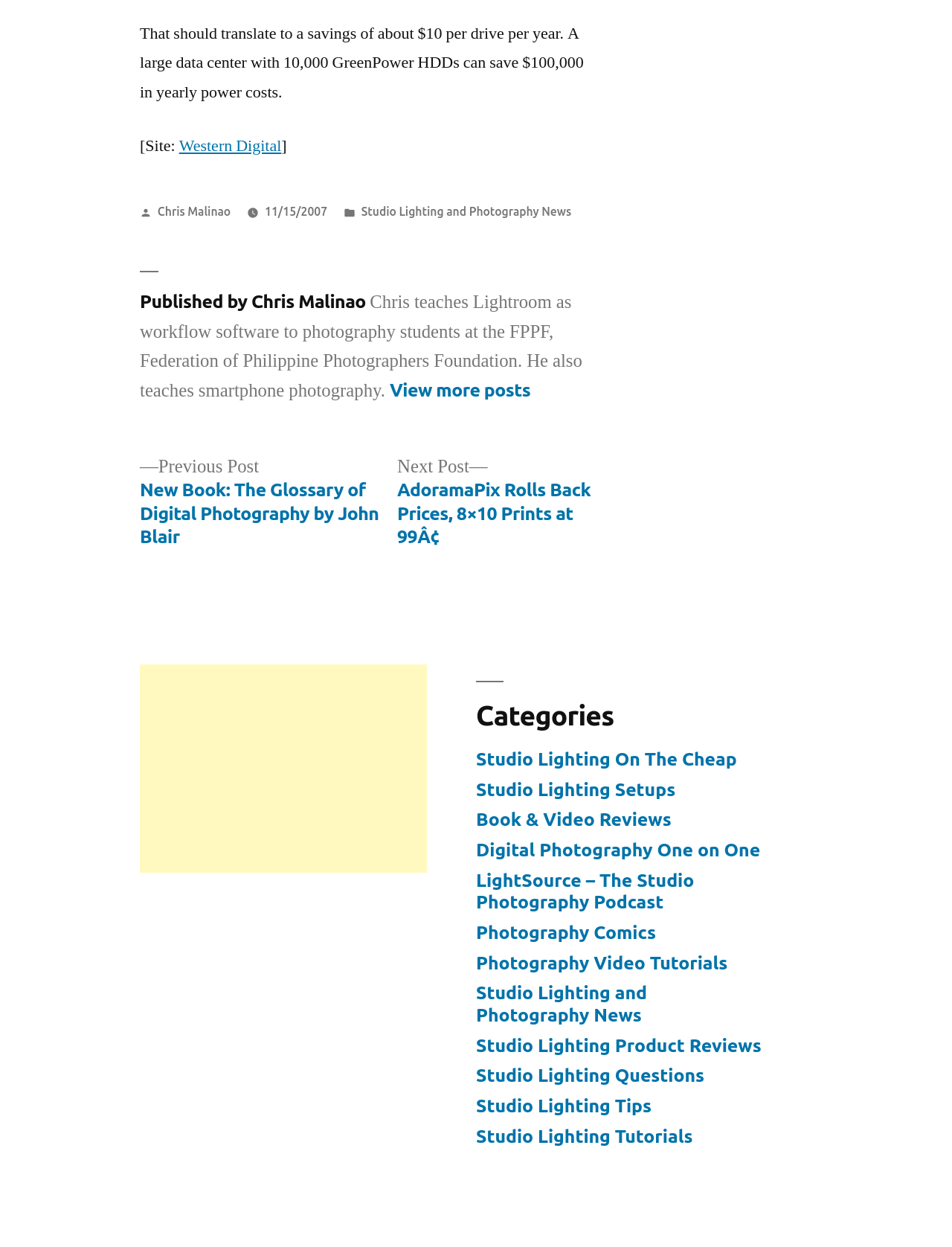Identify the bounding box coordinates for the element you need to click to achieve the following task: "Check the categories". The coordinates must be four float values ranging from 0 to 1, formatted as [left, top, right, bottom].

[0.5, 0.546, 0.802, 0.587]